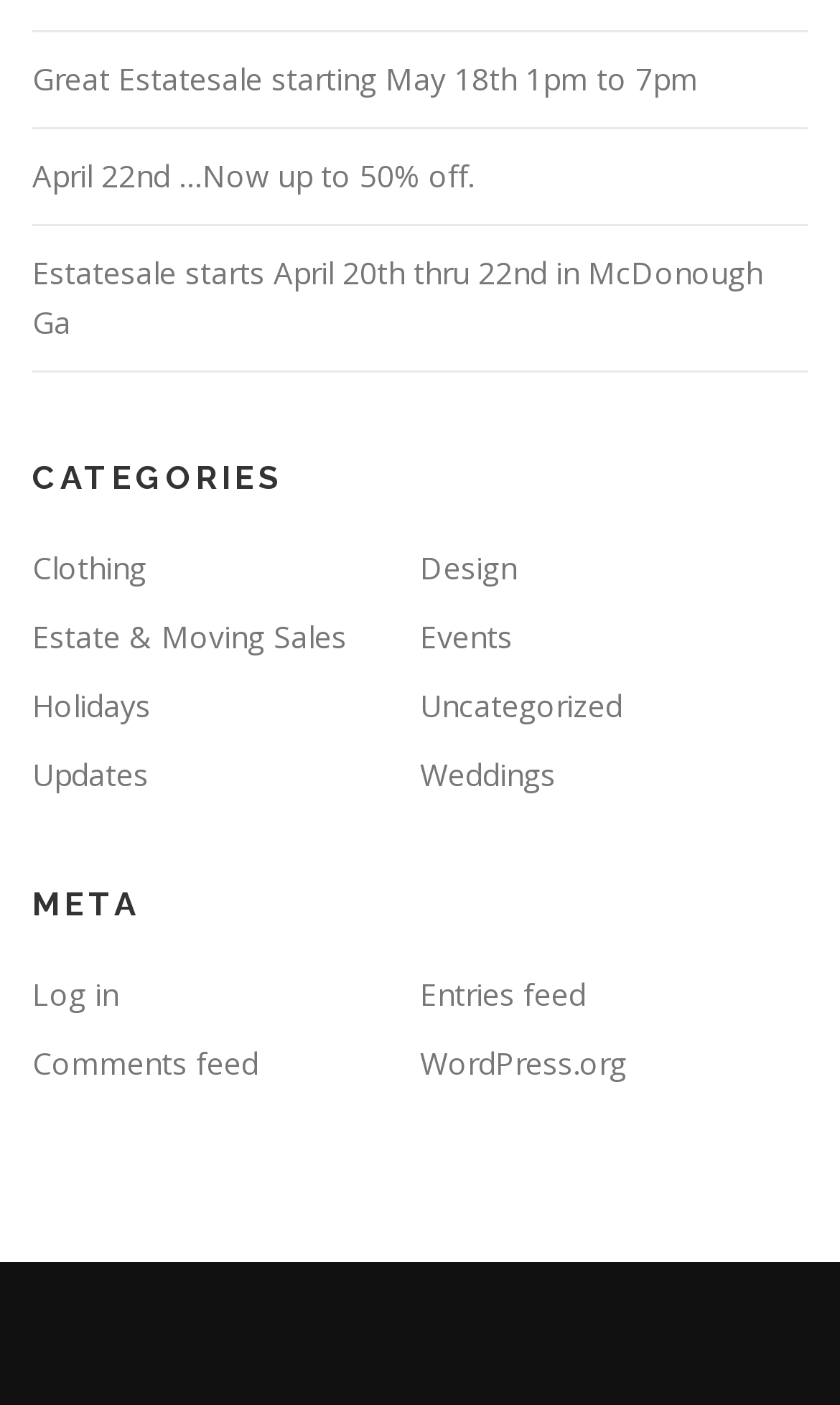Based on the element description: "Entries feed", identify the bounding box coordinates for this UI element. The coordinates must be four float numbers between 0 and 1, listed as [left, top, right, bottom].

[0.5, 0.694, 0.697, 0.723]